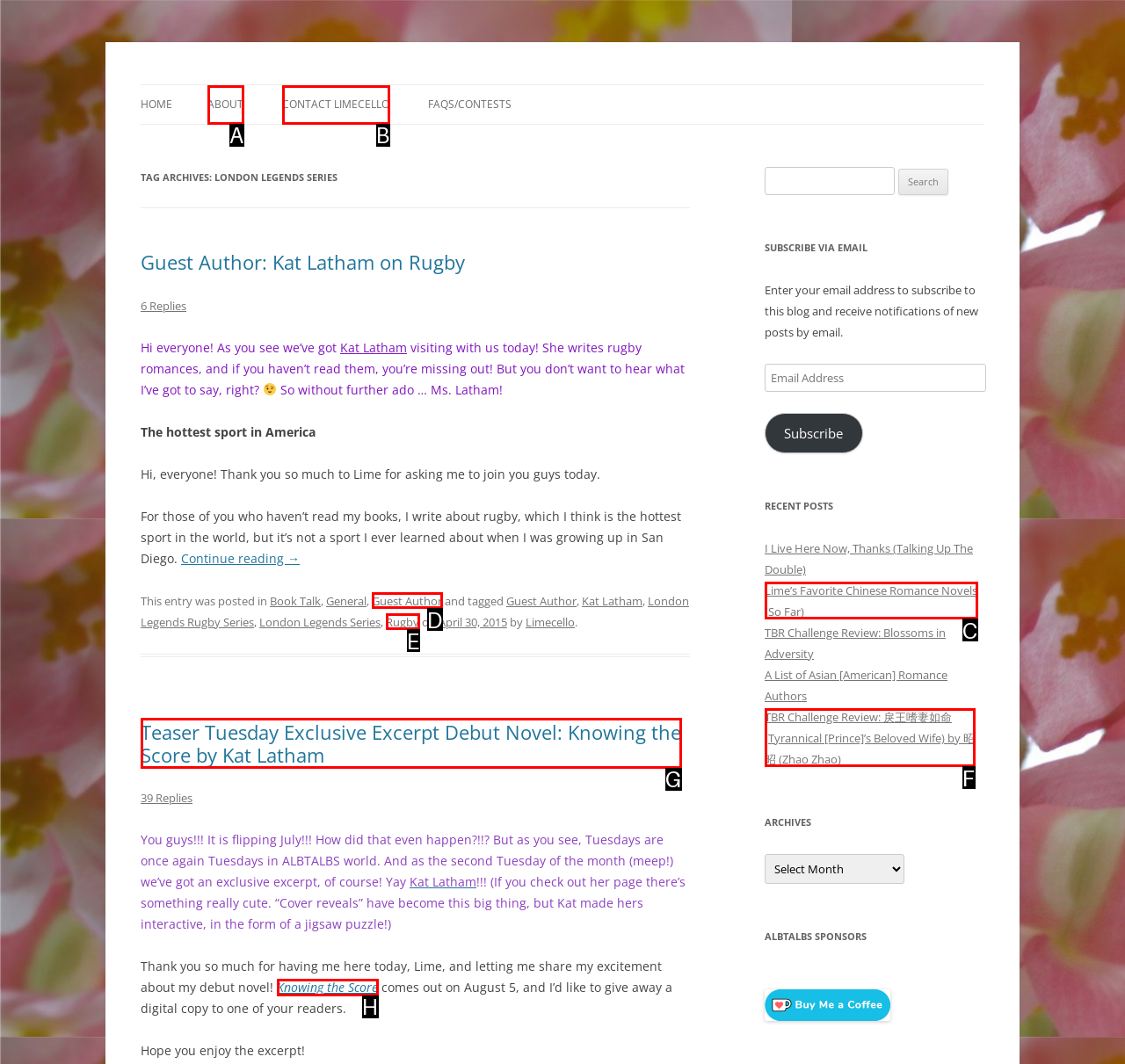Using the description: Knowing the Score, find the HTML element that matches it. Answer with the letter of the chosen option.

H